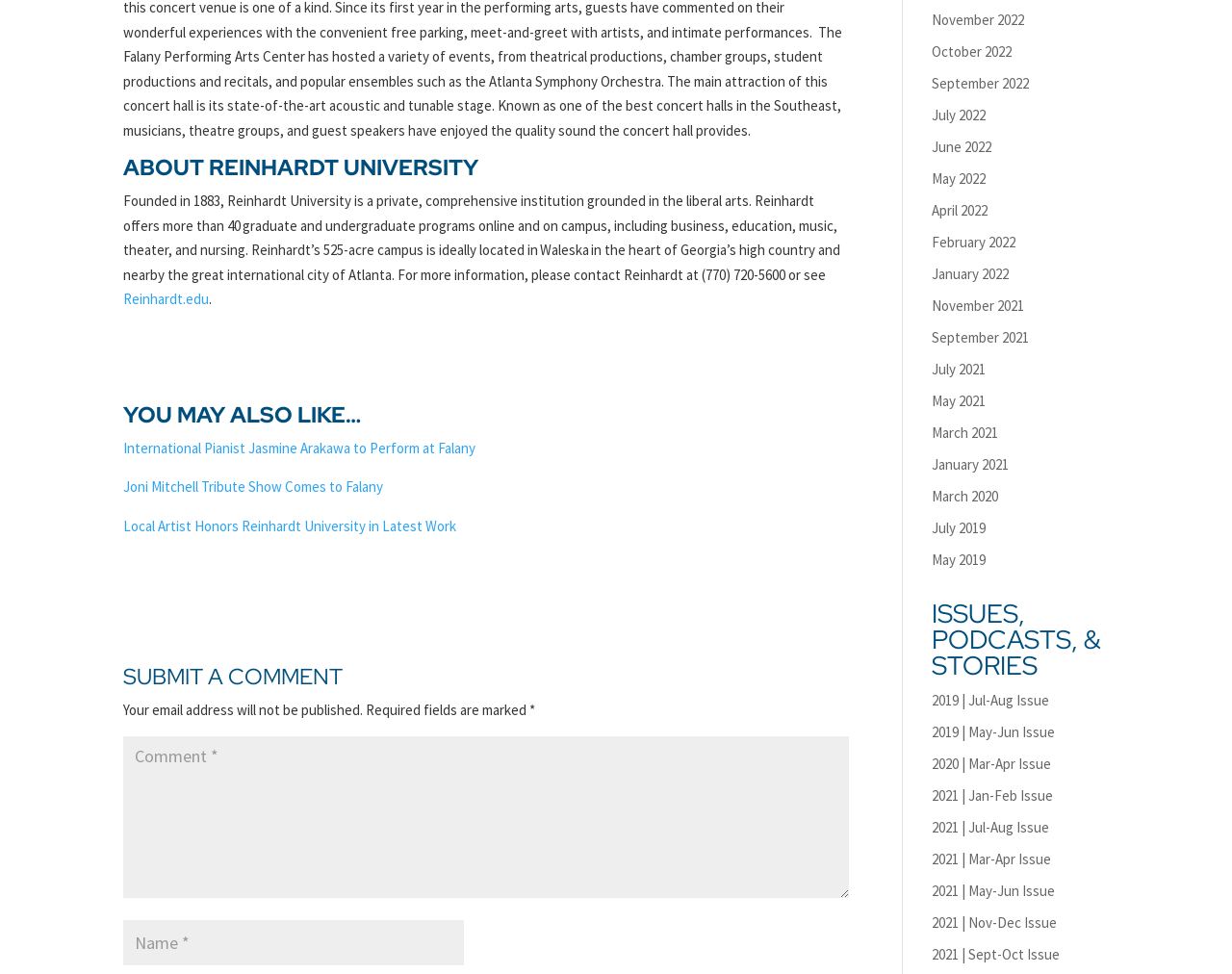Identify the bounding box coordinates of the specific part of the webpage to click to complete this instruction: "Check the Carmarthenshire Council website".

None